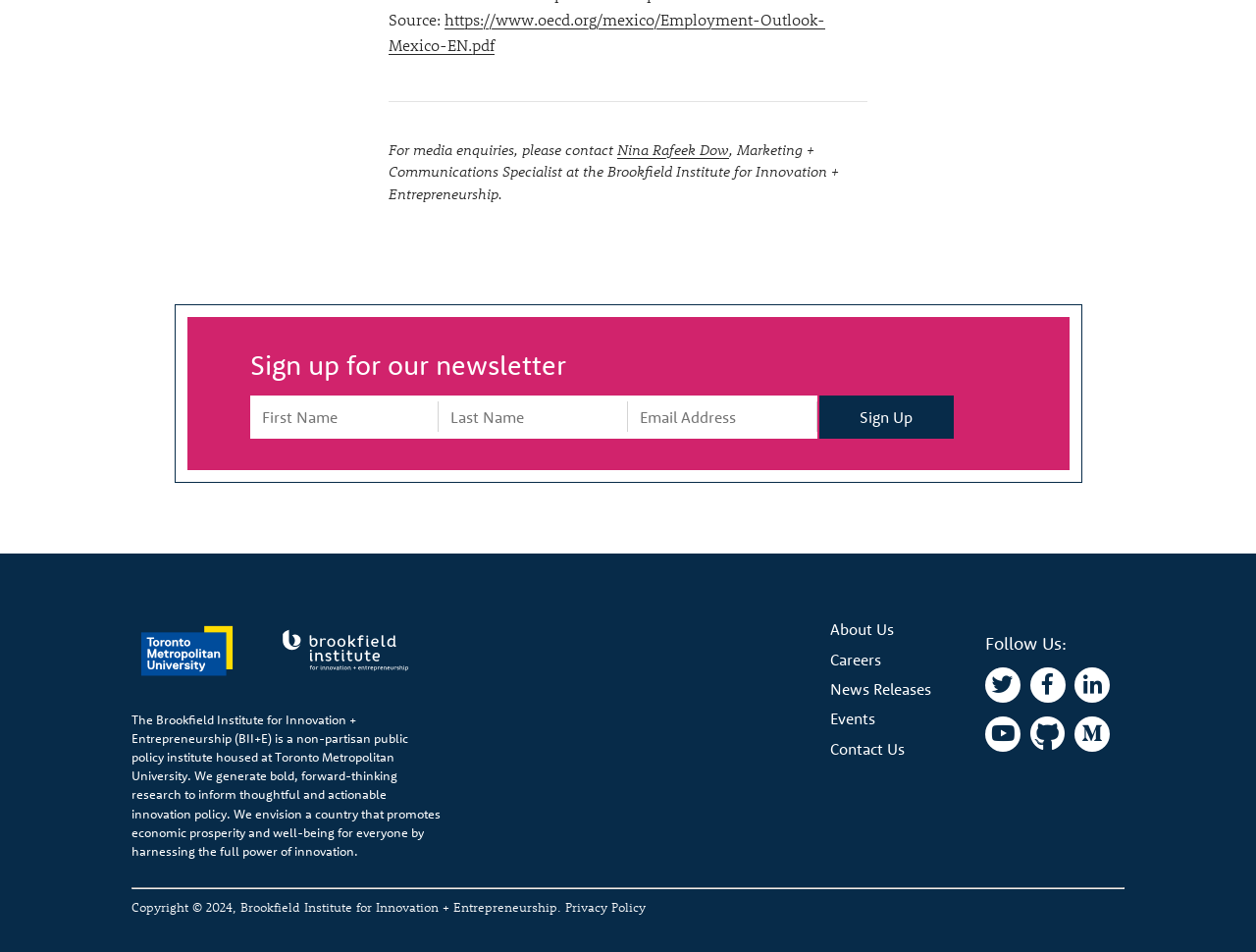Locate the bounding box coordinates of the clickable area needed to fulfill the instruction: "Click on 'Next: North Goa town excursion'".

None